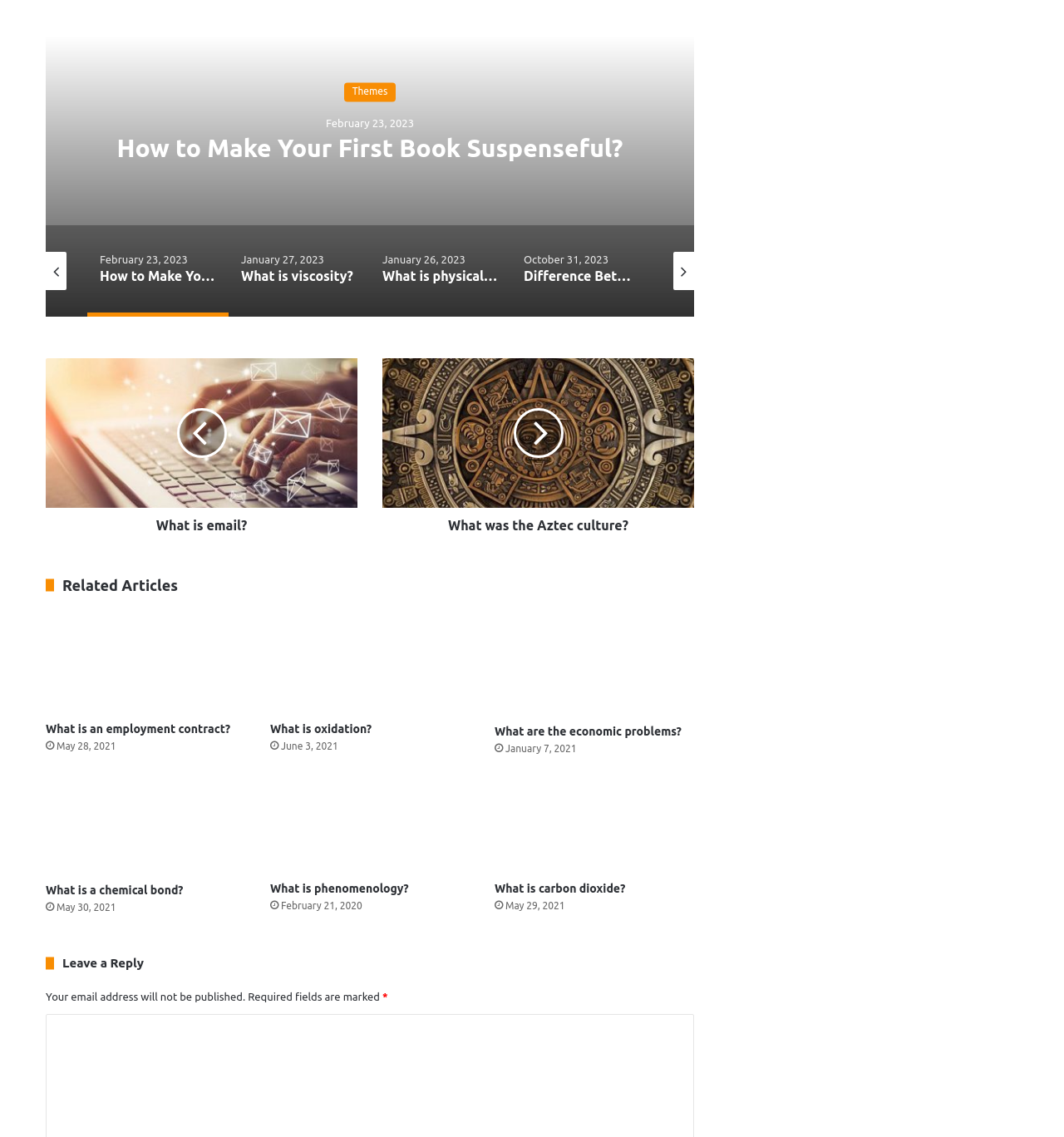Please provide the bounding box coordinates for the element that needs to be clicked to perform the following instruction: "Click on 'What is viscosity?'". The coordinates should be given as four float numbers between 0 and 1, i.e., [left, top, right, bottom].

[0.249, 0.118, 0.446, 0.143]